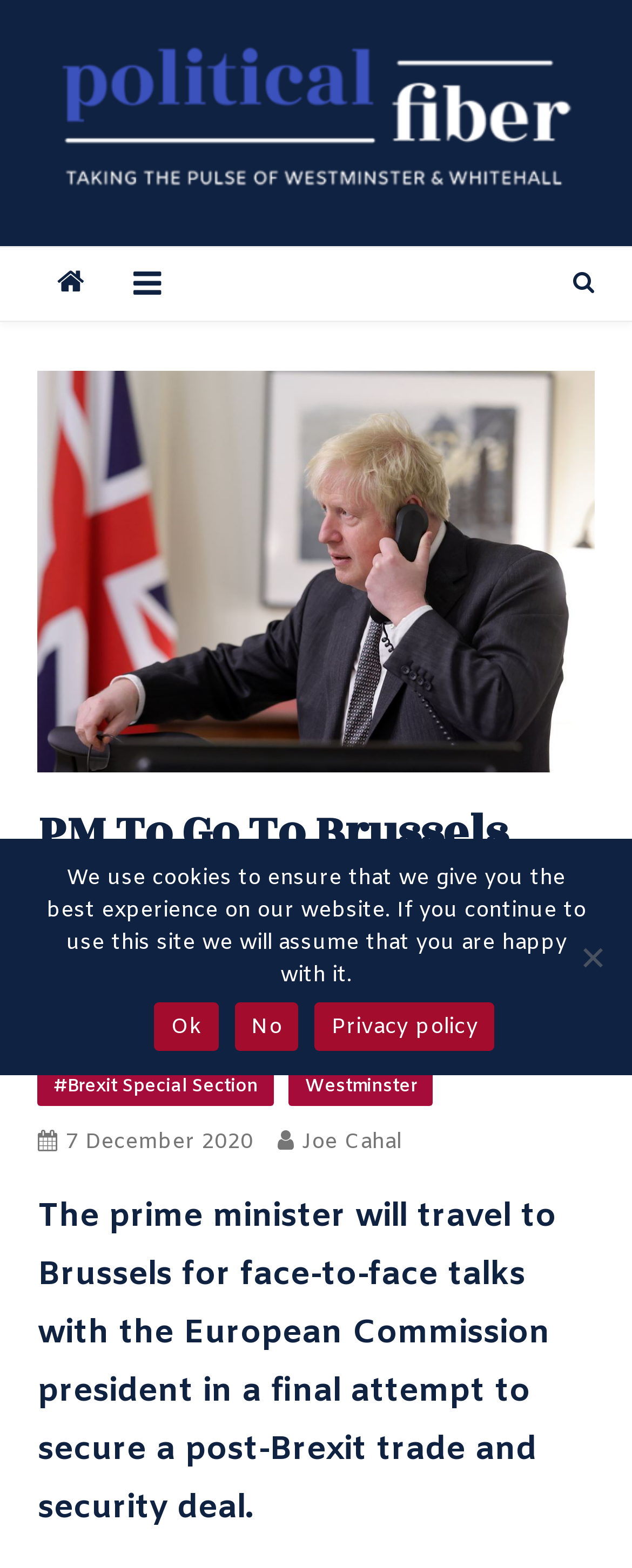Using the element description Joe Cahal, predict the bounding box coordinates for the UI element. Provide the coordinates in (top-left x, top-left y, bottom-right x, bottom-right y) format with values ranging from 0 to 1.

[0.478, 0.72, 0.634, 0.738]